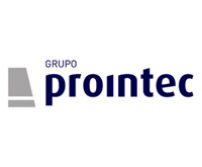Explain the image with as much detail as possible.

The image showcases the logo of "Grupo Prointec," characterized by a sleek and modern design. The logo features a stylized graphical element on the left, complemented by bold, uppercase text that spells out "GRUPO PROINTEC" in a deep blue color. This branding reflects the company's commitment to innovation and professionalism, positioning itself as a key player in its industry. The logo is part of a broader visual identity that emphasizes quality and reliability, suitable for an organization involved in sectors such as technology or engineering.